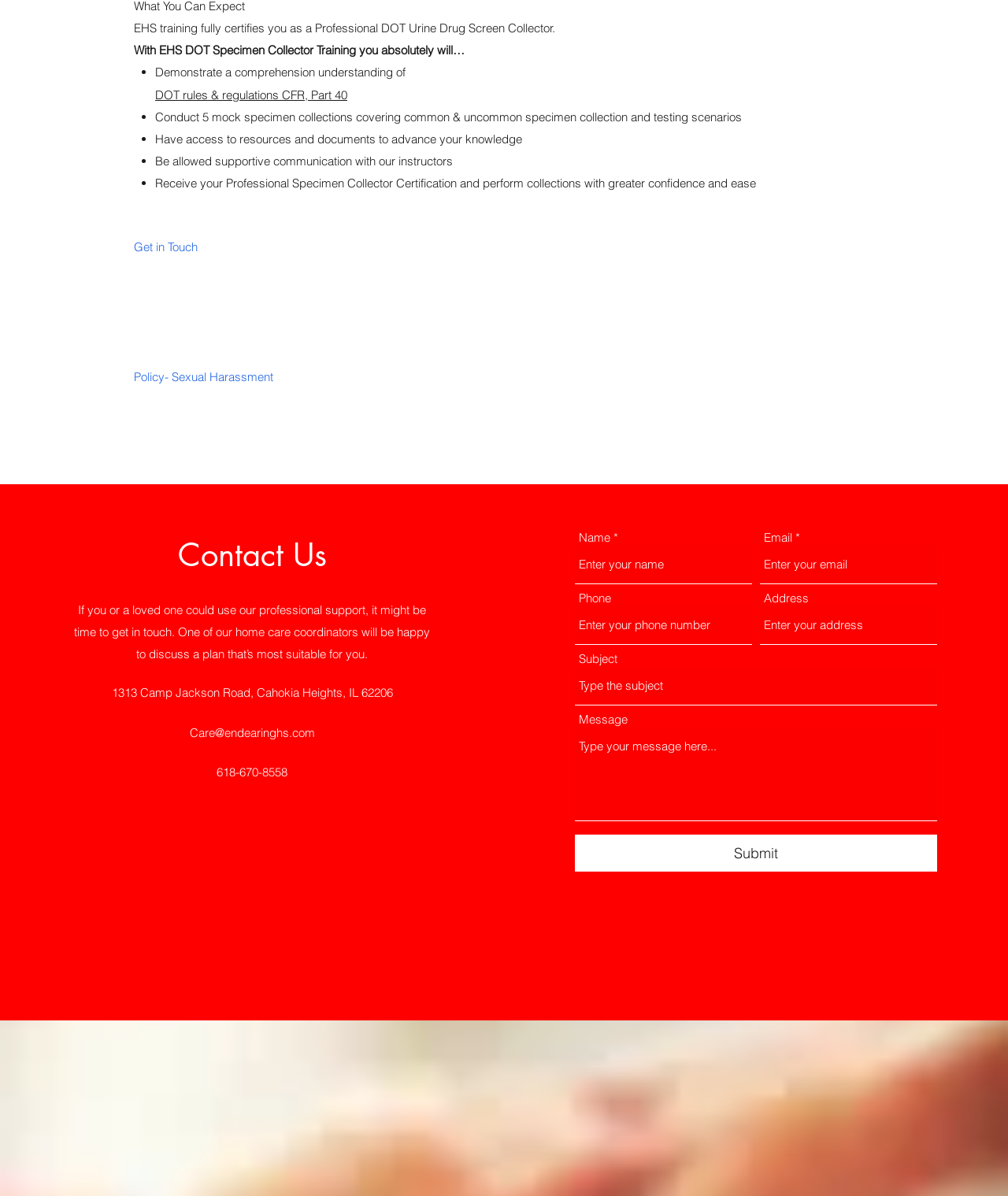Please reply to the following question with a single word or a short phrase:
What is the phone number of the organization?

618-670-8558